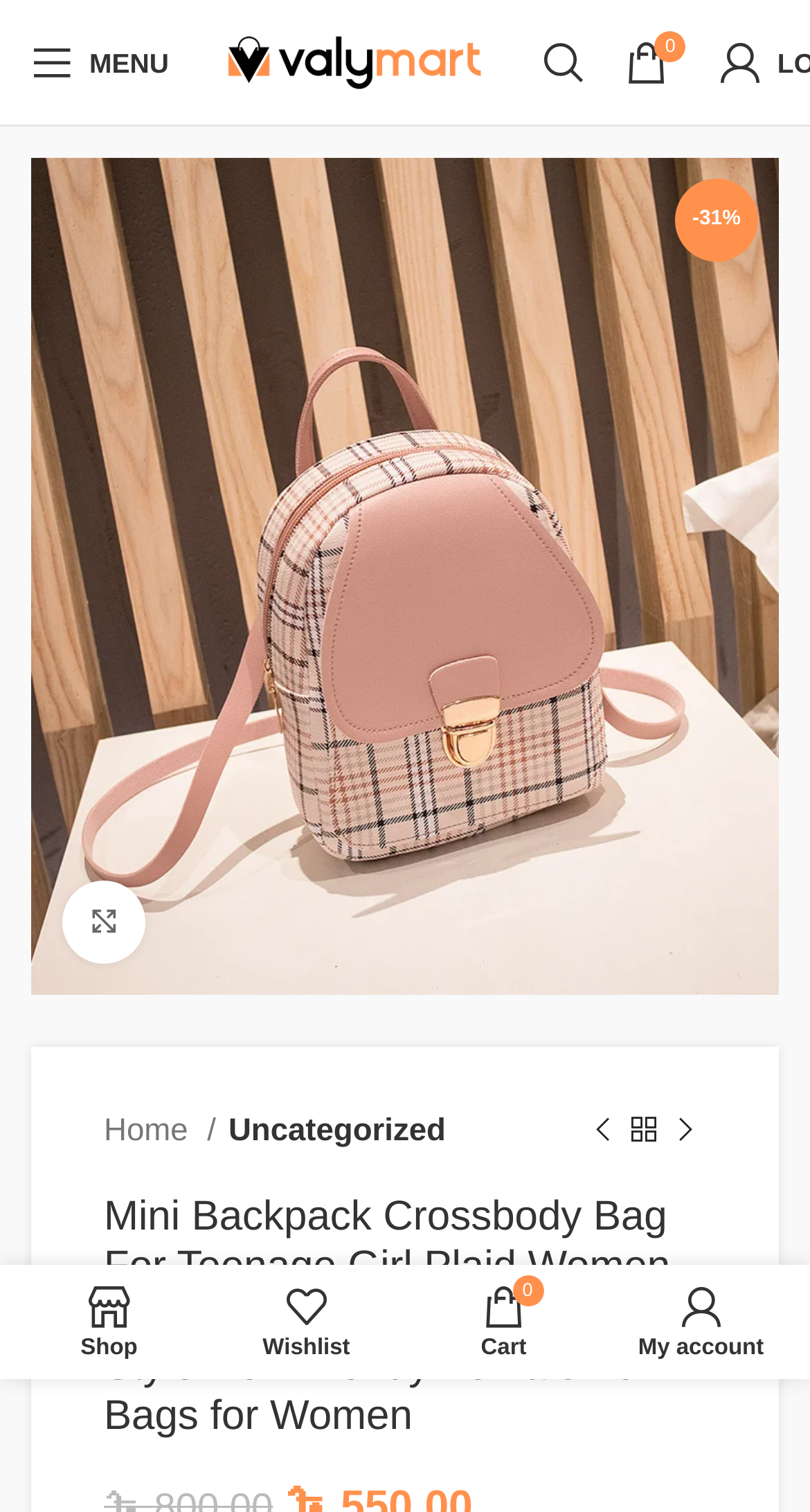Give a concise answer using one word or a phrase to the following question:
What is the current product in the product list?

Mini Backpack Crossbody Bag